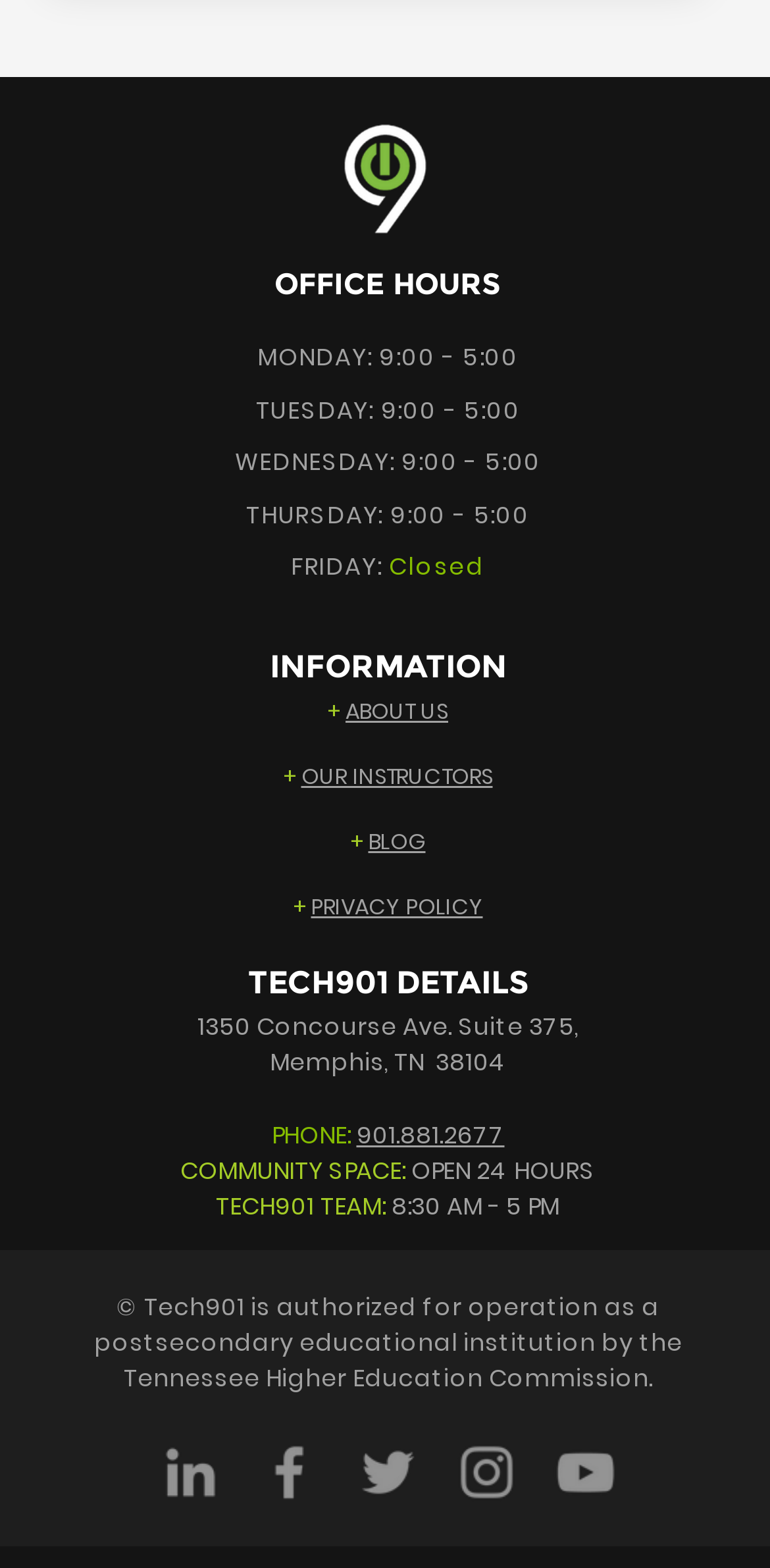Look at the image and write a detailed answer to the question: 
What is the community space?

The community space information can be found in the 'COMMUNITY SPACE' section, where it is stated that the space is open 24 hours.